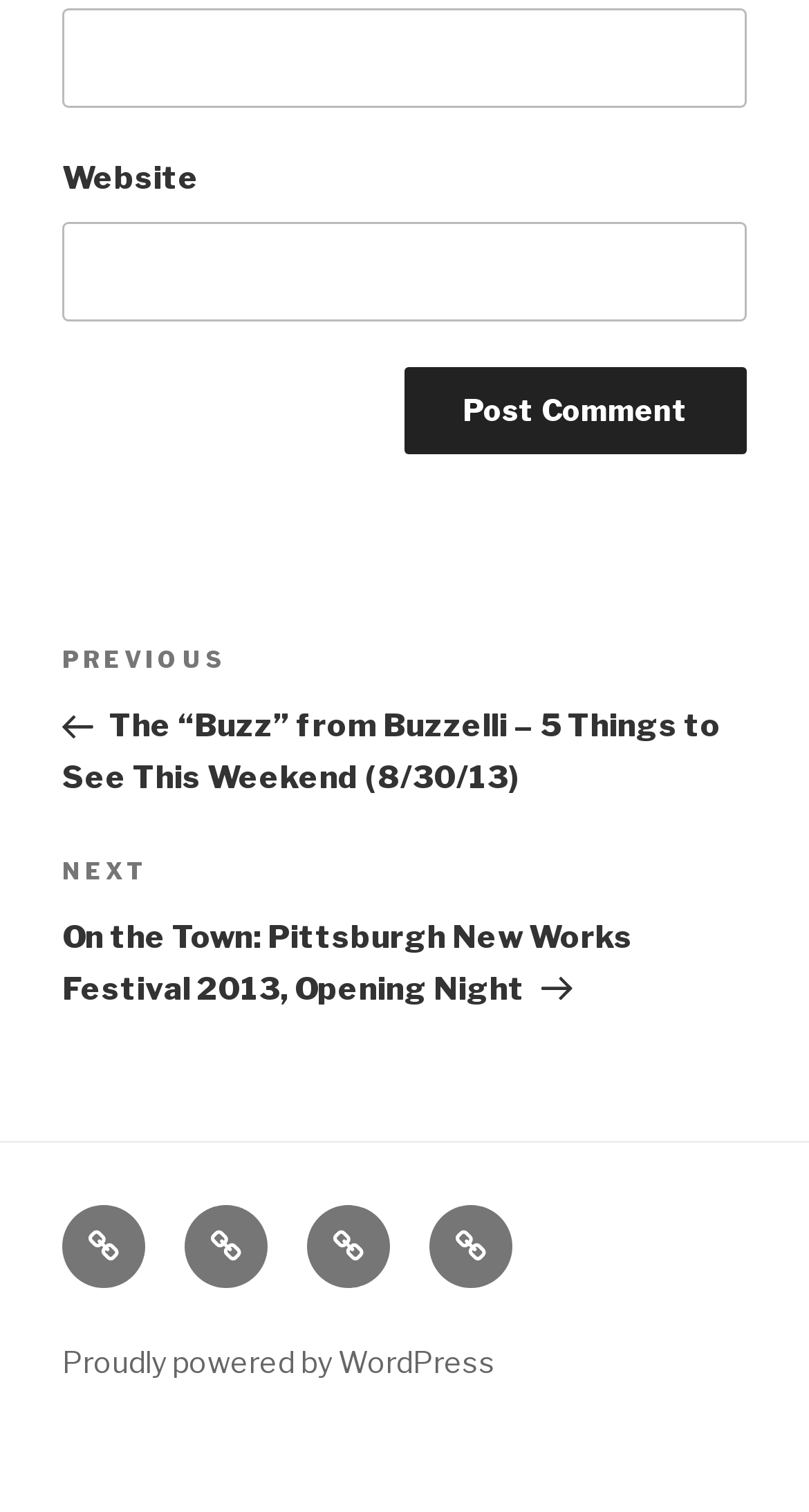Please determine the bounding box coordinates of the element's region to click in order to carry out the following instruction: "Get discount code now". The coordinates should be four float numbers between 0 and 1, i.e., [left, top, right, bottom].

None